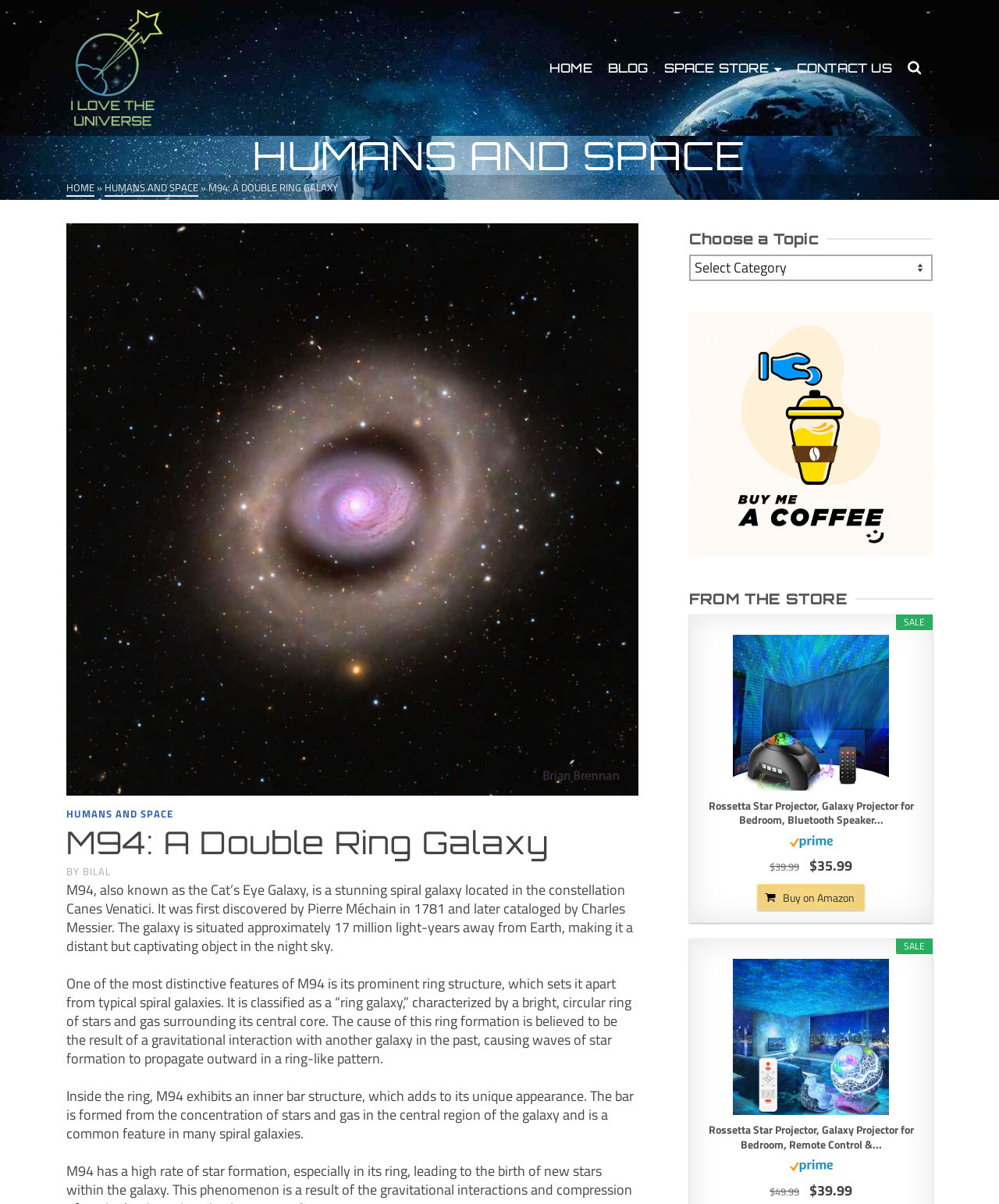Give a short answer using one word or phrase for the question:
What is the name of the galaxy described in the article?

M94